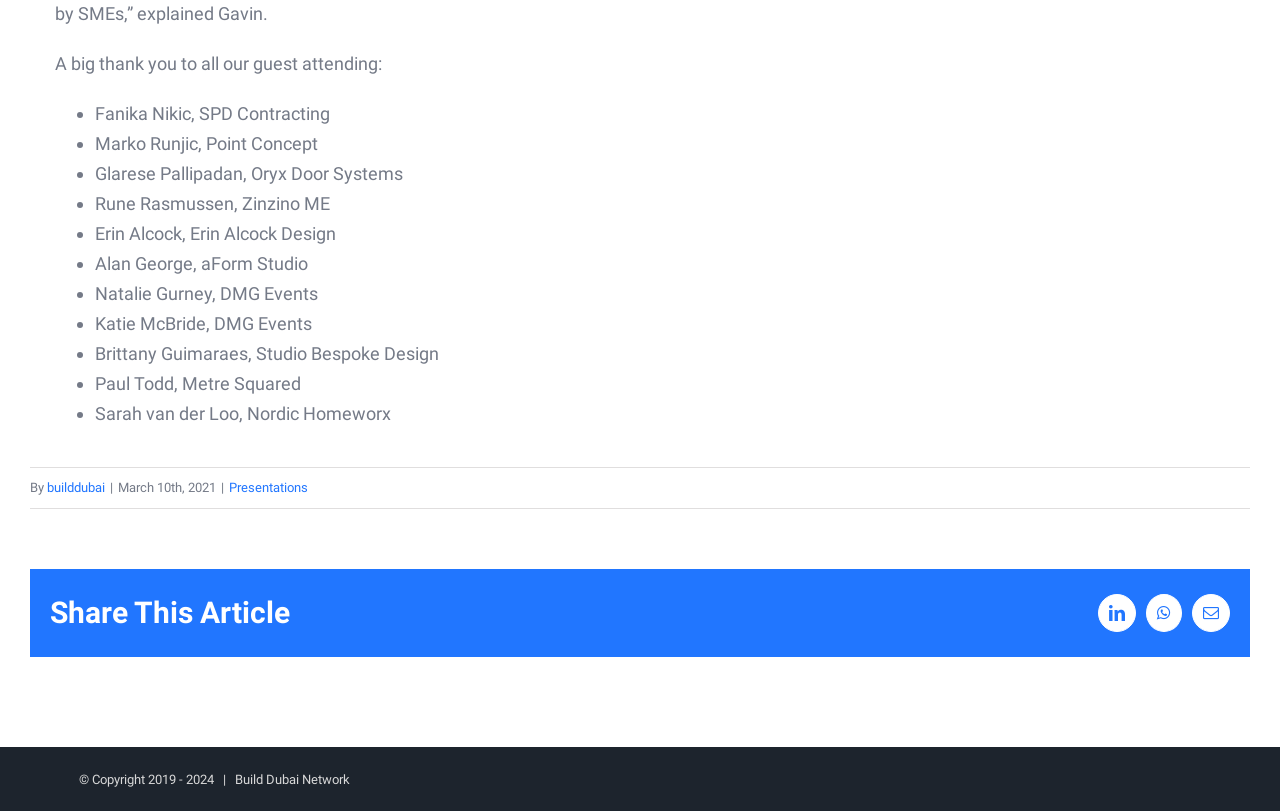How many guests are thanked on this webpage?
Provide a detailed and extensive answer to the question.

The webpage lists 11 guests with their names and affiliations, each preceded by a bullet point, indicating that they are being thanked for attending an event.